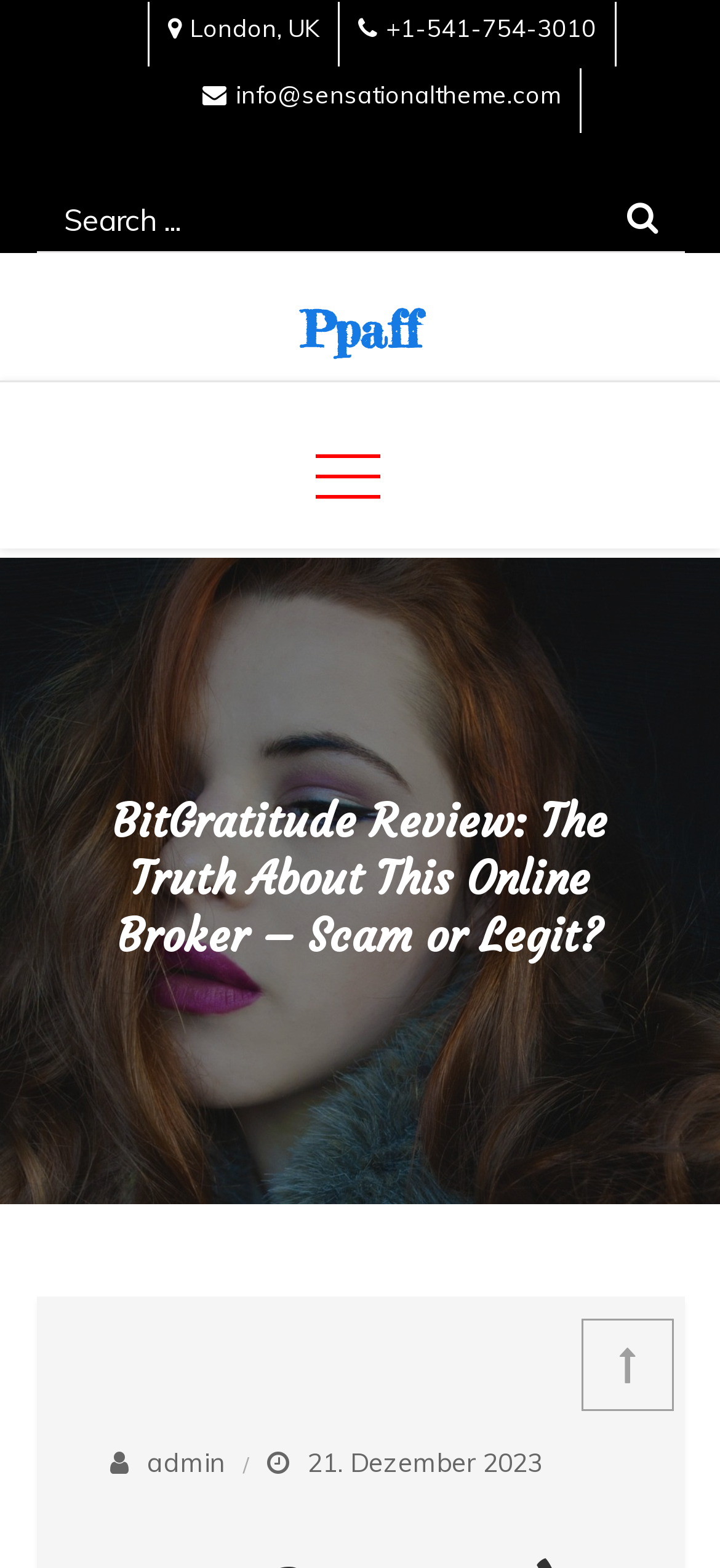Analyze the image and provide a detailed answer to the question: What is the email address of the company?

I found the email address of the company by looking at the top section of the webpage, where it says 'info@sensationaltheme.com' in a link element with an envelope icon.